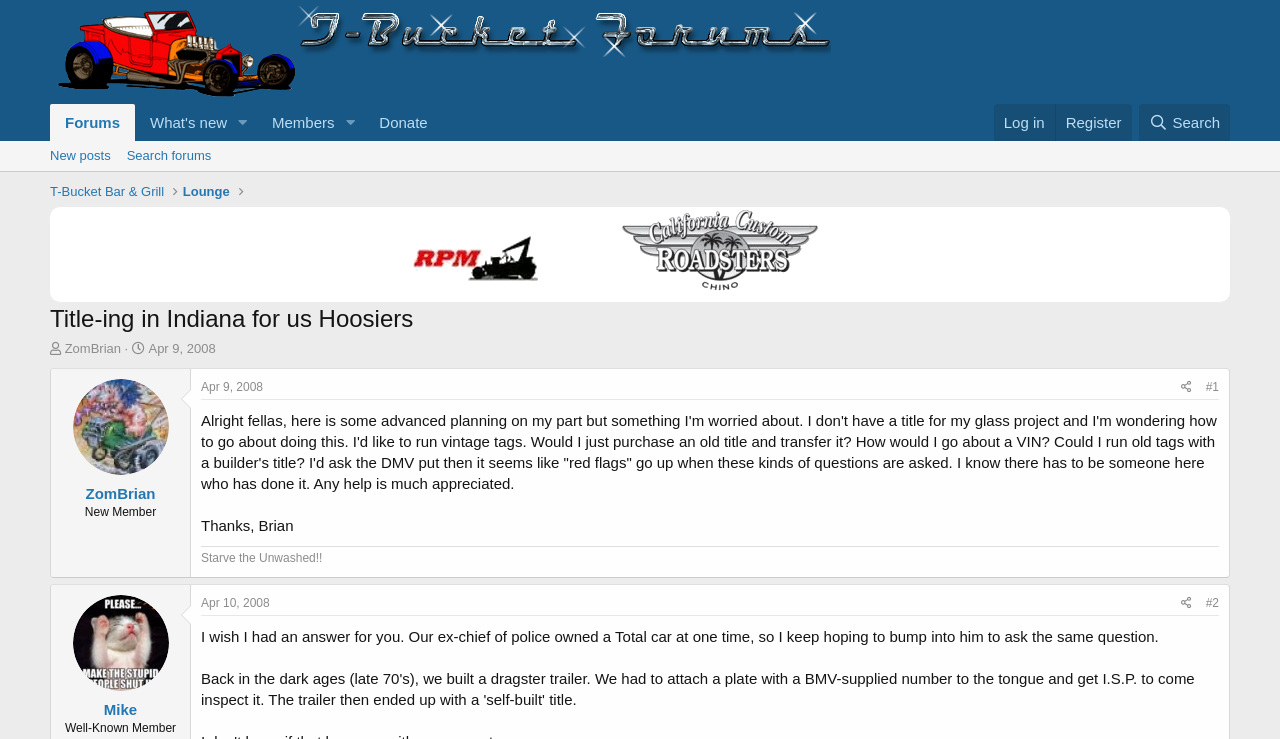Please reply with a single word or brief phrase to the question: 
How many posts are in the thread?

2